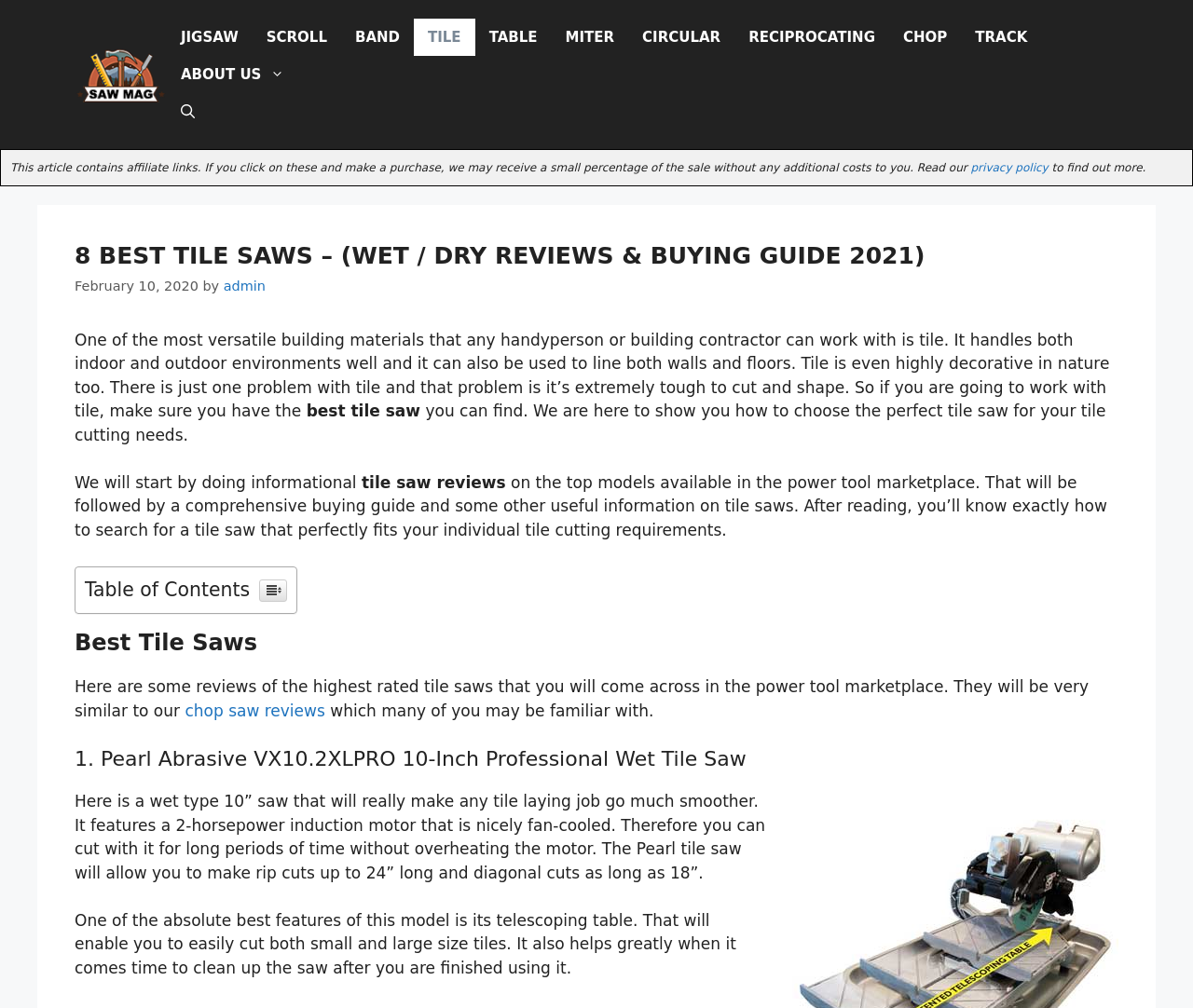Identify the bounding box of the UI element that matches this description: "aria-label="Open Search Bar"".

[0.14, 0.092, 0.175, 0.129]